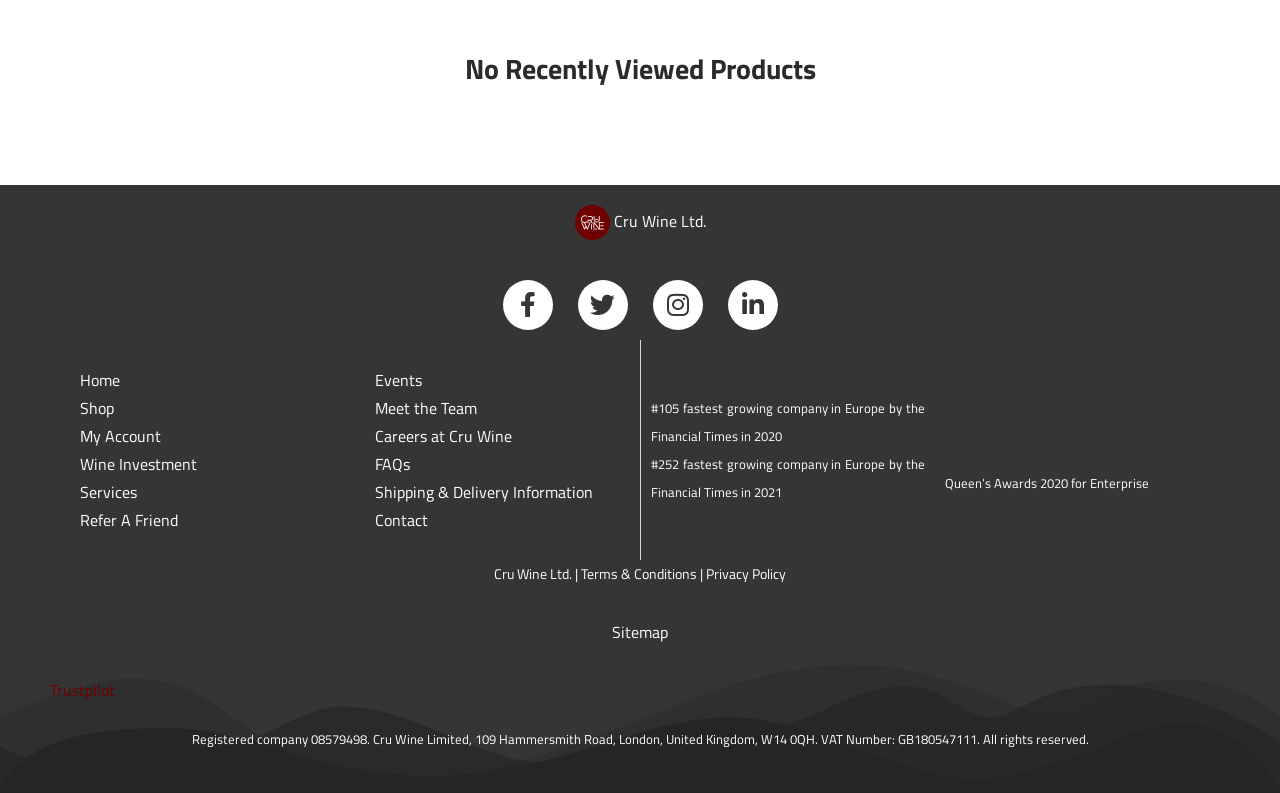What award did the company receive in 2020?
Give a one-word or short-phrase answer derived from the screenshot.

Queen’s Awards for Enterprise